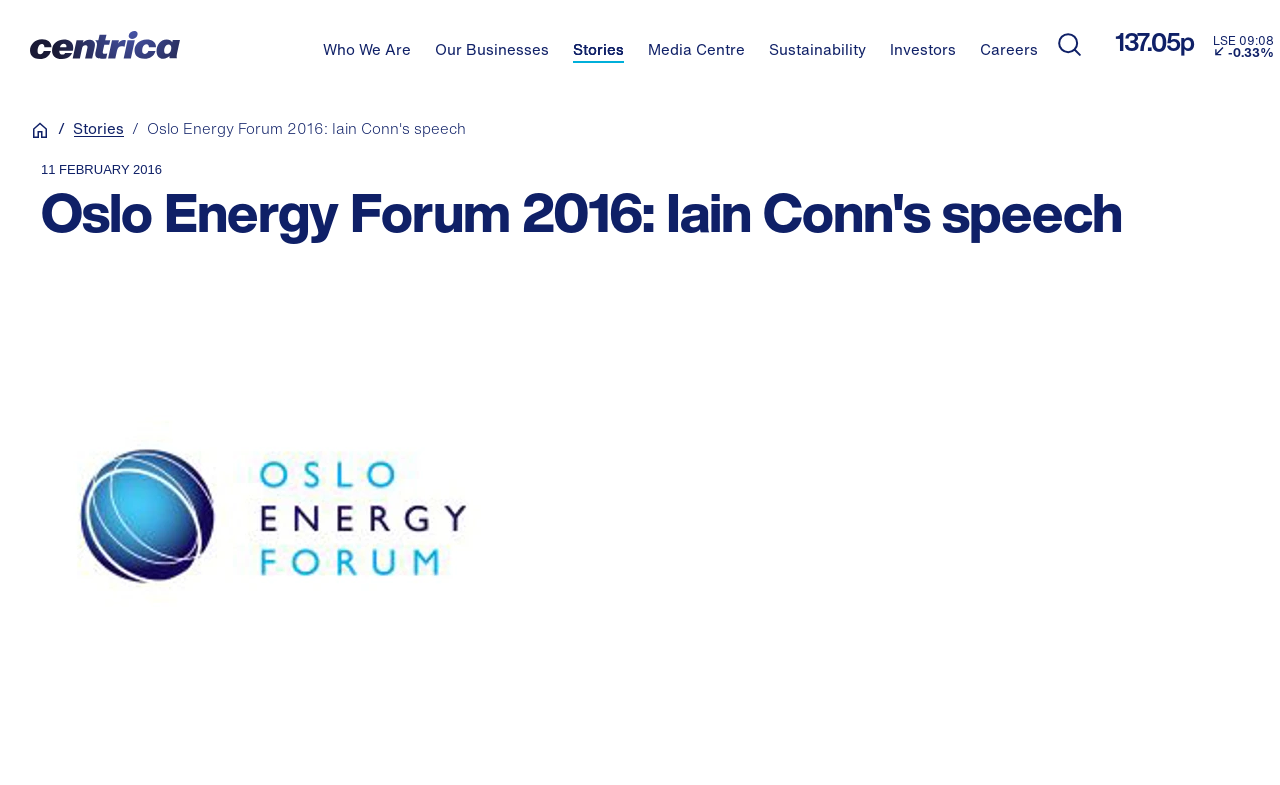How many navigation buttons are there?
Offer a detailed and exhaustive answer to the question.

I counted the number of navigation buttons by looking at the button elements with text 'Who We Are', 'Our Businesses', 'Sustainability', 'Investors', 'Careers', and 'Search'.